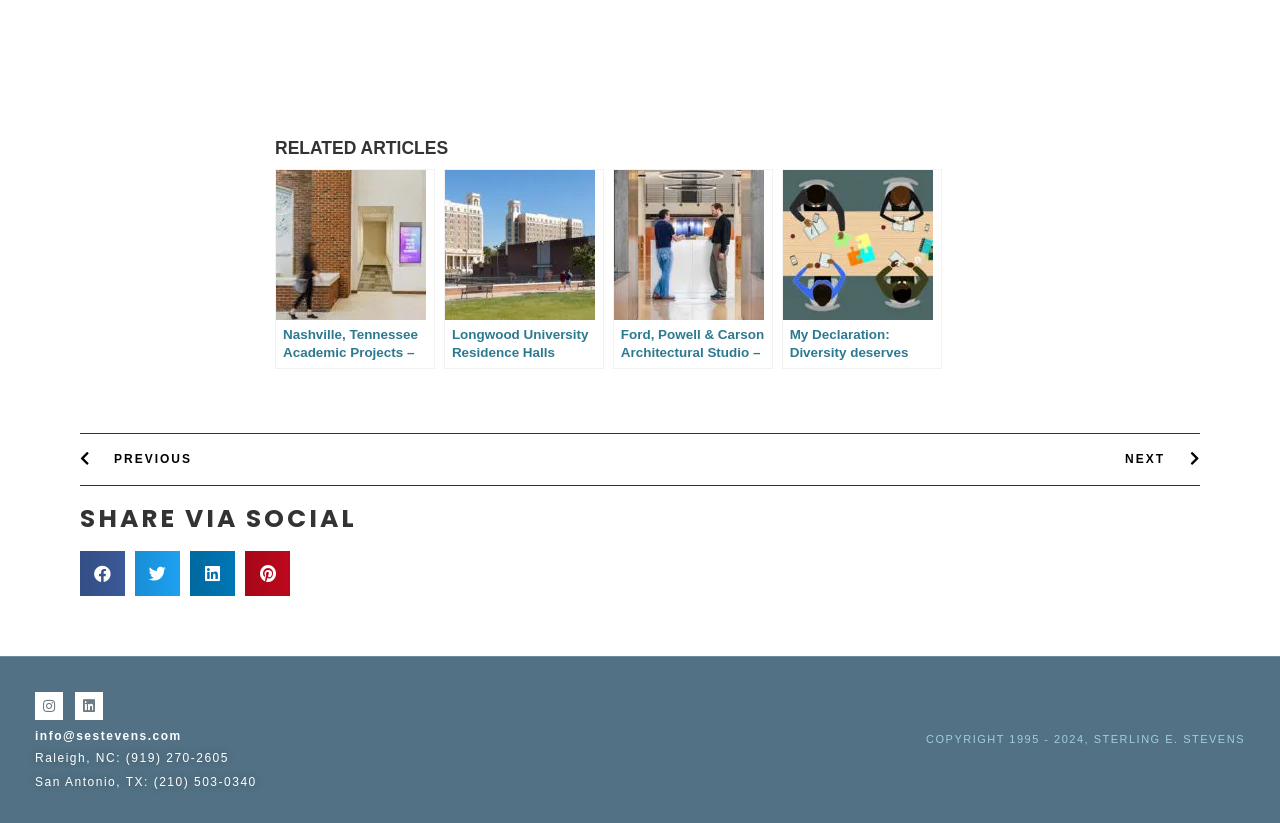How many social media sharing buttons are there?
Carefully analyze the image and provide a thorough answer to the question.

I looked for button elements with social media-related text and found four buttons: 'Share on facebook', 'Share on twitter', 'Share on linkedin', and 'Share on pinterest'. Therefore, there are 4 social media sharing buttons.